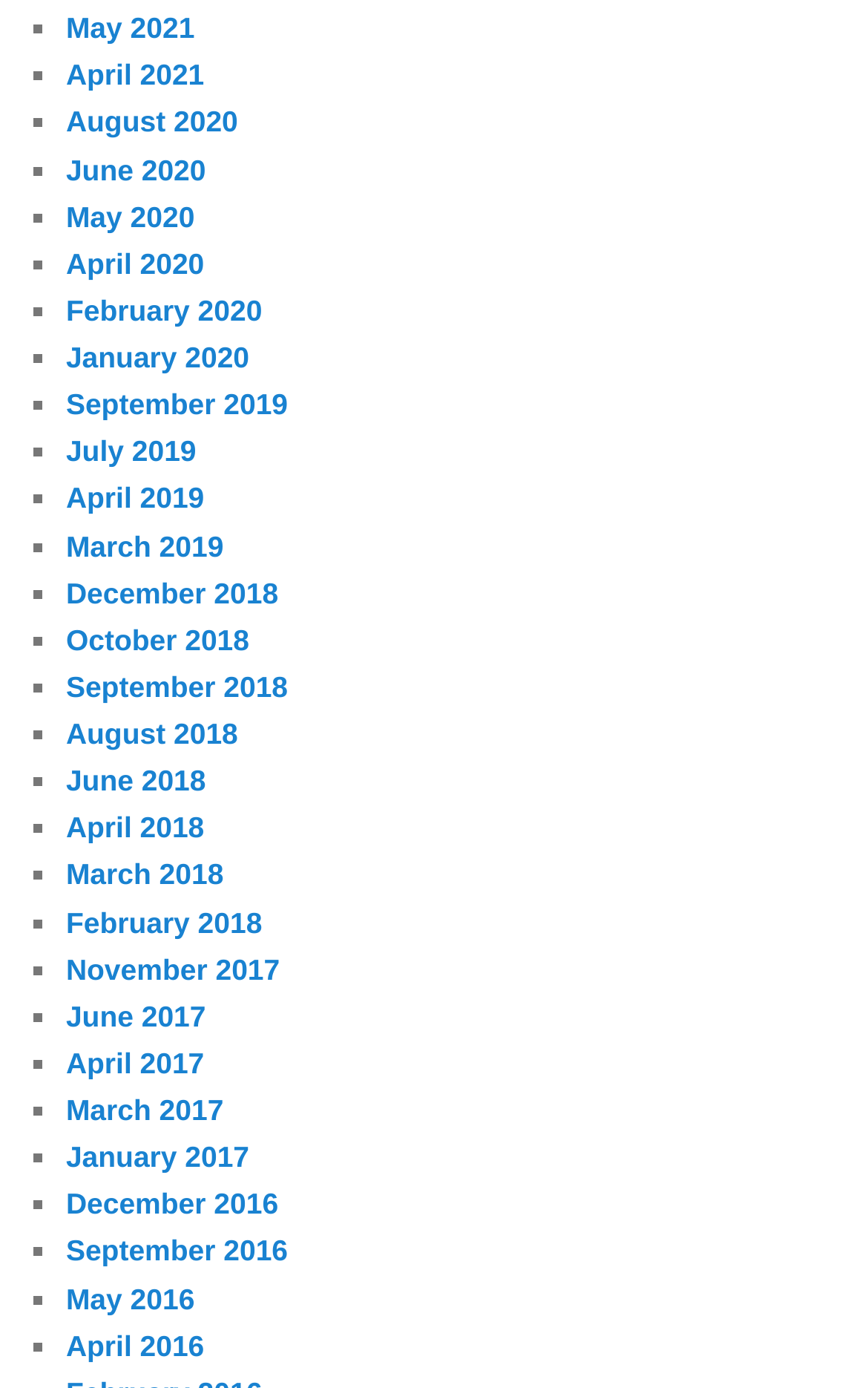Use the details in the image to answer the question thoroughly: 
What is the most recent month listed?

I looked at the list of links on the webpage and found that the most recent month listed is May 2021, which is the latest date mentioned.